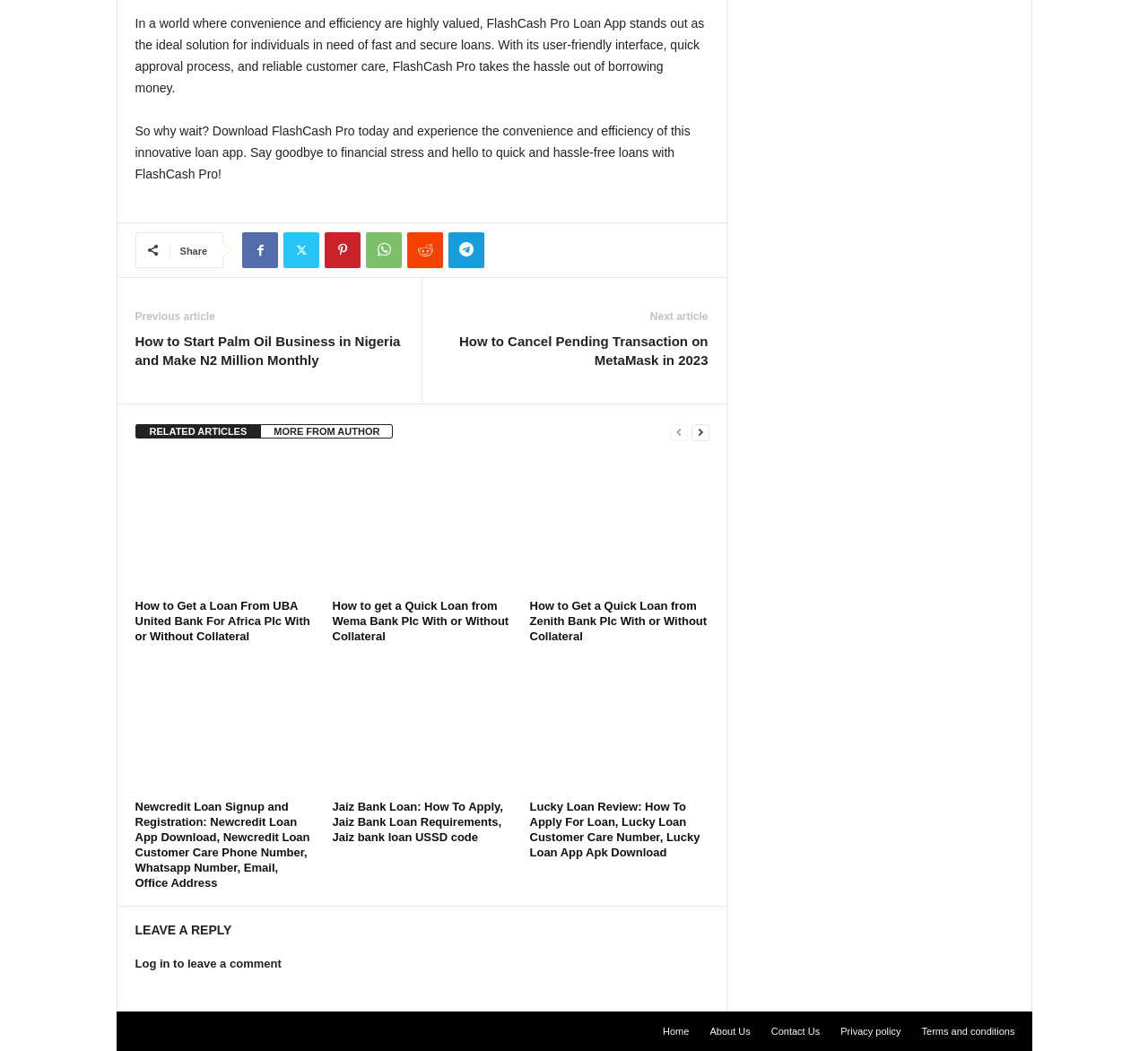Locate the bounding box coordinates of the clickable part needed for the task: "Download FlashCash Pro".

[0.118, 0.118, 0.601, 0.172]